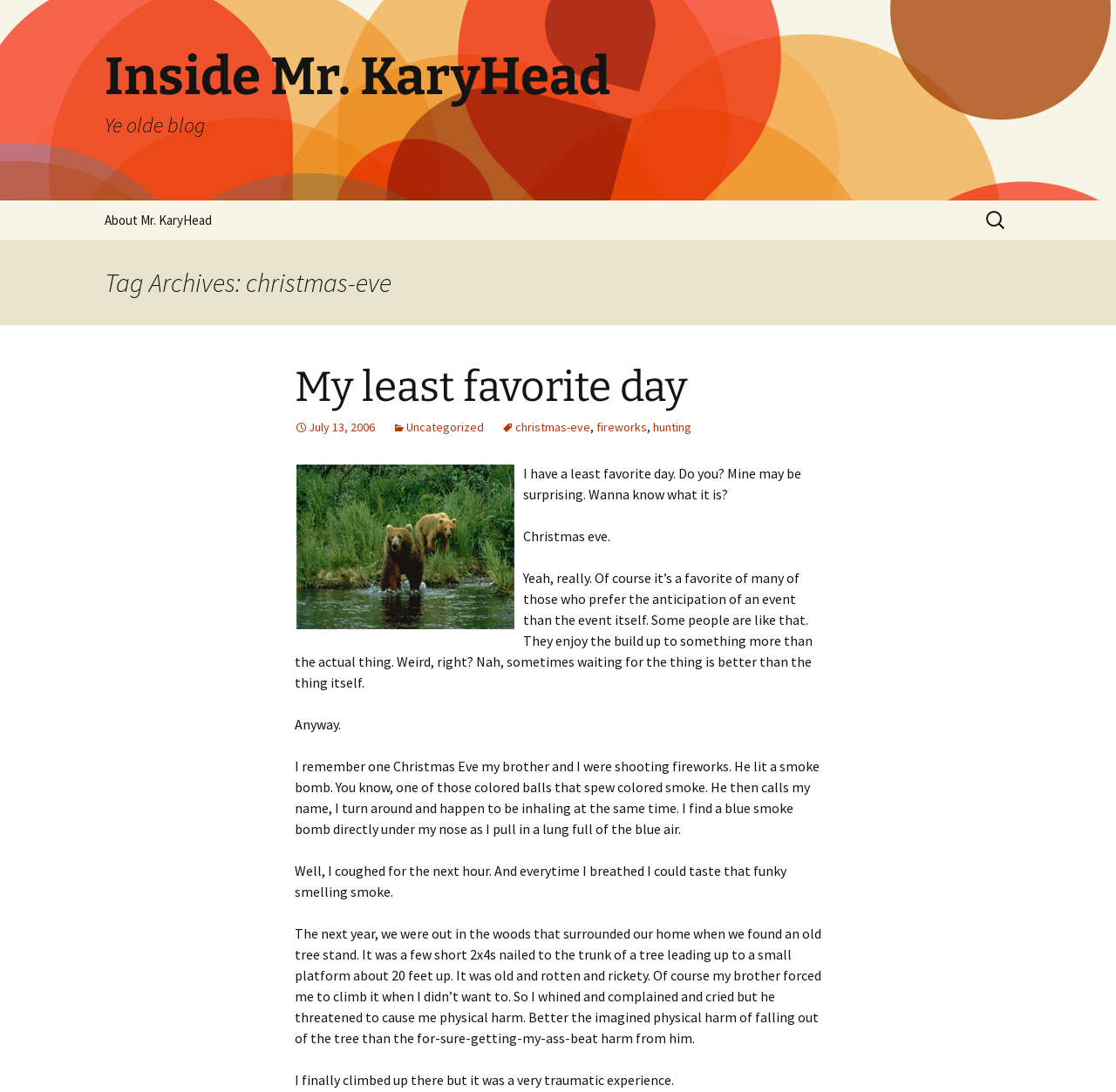What is the name of the blog? Please answer the question using a single word or phrase based on the image.

Inside Mr. KaryHead